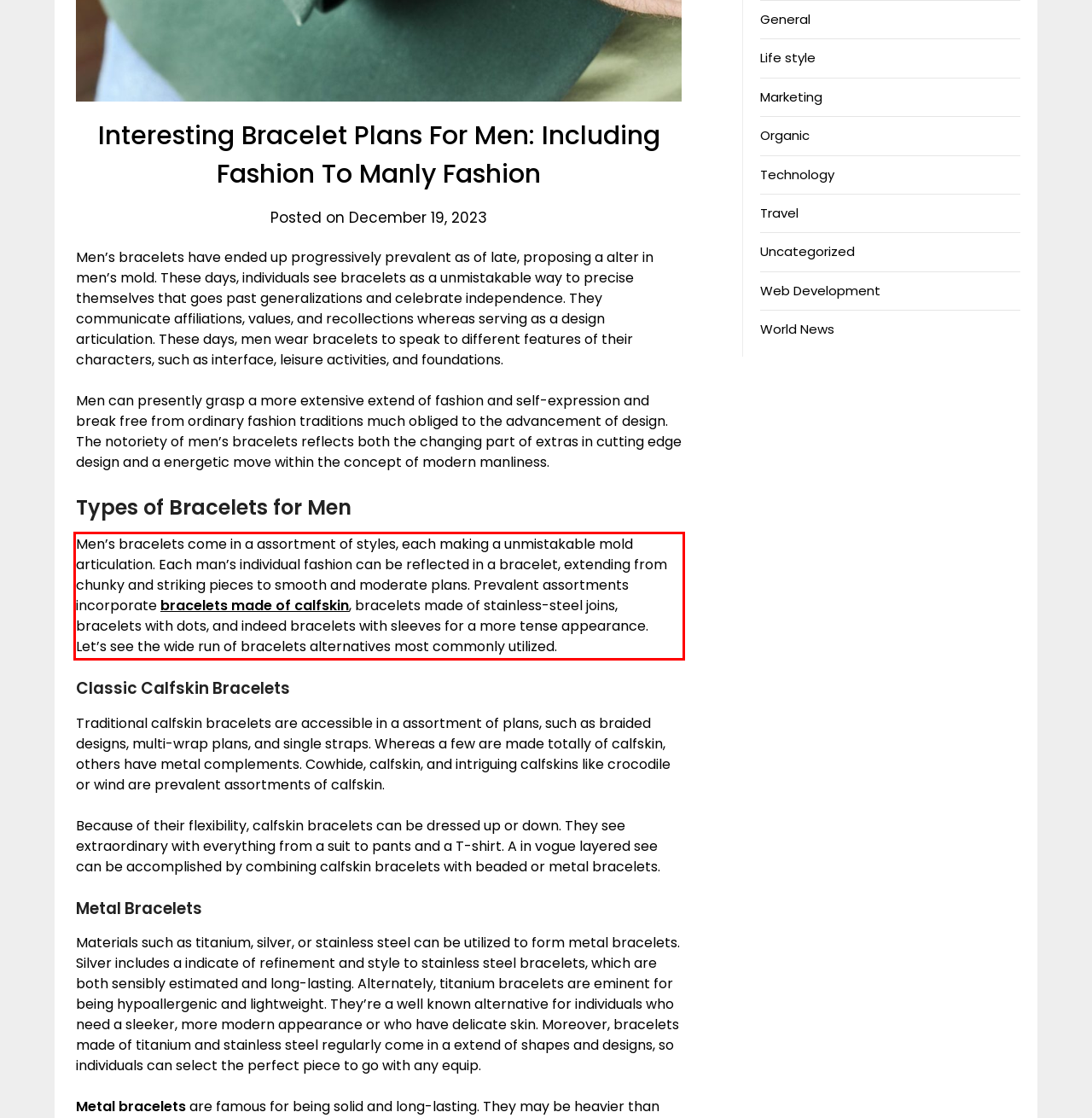Using the provided screenshot of a webpage, recognize the text inside the red rectangle bounding box by performing OCR.

Men’s bracelets come in a assortment of styles, each making a unmistakable mold articulation. Each man’s individual fashion can be reflected in a bracelet, extending from chunky and striking pieces to smooth and moderate plans. Prevalent assortments incorporate bracelets made of calfskin, bracelets made of stainless-steel joins, bracelets with dots, and indeed bracelets with sleeves for a more tense appearance. Let’s see the wide run of bracelets alternatives most commonly utilized.